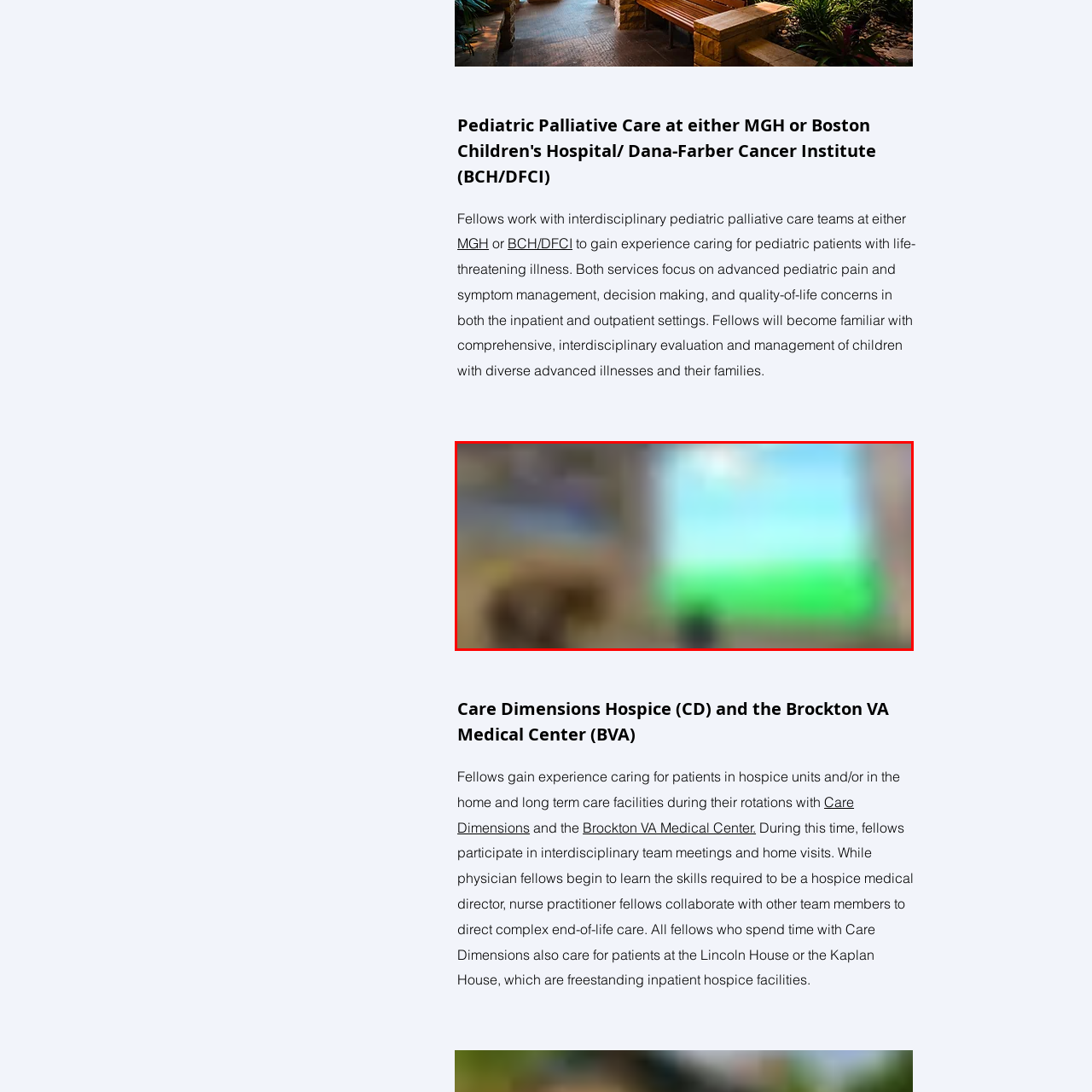Explain the image in the red bounding box with extensive details.

The image depicts a warm and inviting indoor environment, likely associated with pediatric care. In the foreground, a gentle, plush stuffed animal can be seen, symbolizing comfort and support for young patients. Behind the stuffed animal, a large presentation screen features a bright and cheerful background, blending softly from blue at the top to green at the bottom, evoking a serene and hopeful atmosphere.

This setup is representative of a pediatric palliative care setting, specifically within institutions like Boston Children's Hospital and Dana-Farber Cancer Institute. Such environments are designed to provide both care and comfort to children facing life-threatening illnesses, reflecting the commitment of interdisciplinary teams to enhance the quality of life for these patients and their families. The combination of playful elements with professional medical care underscores the importance of maintaining hope and joy in challenging circumstances.